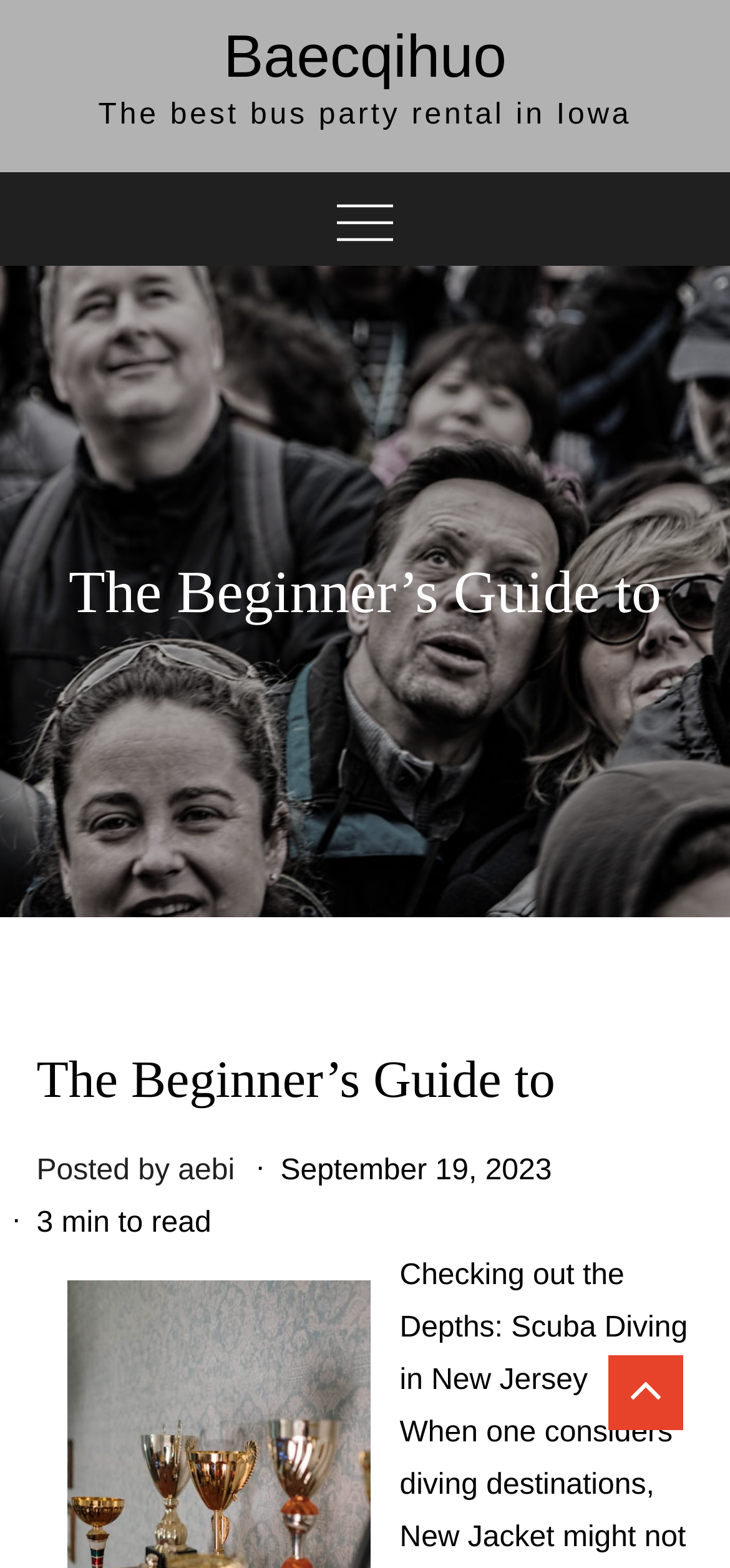What is the topic of the beginner's guide?
Look at the screenshot and provide an in-depth answer.

The topic of the beginner's guide can be determined by looking at the link 'Baecqihuo' which is a child element of the root element 'The Beginner’s Guide to – Baecqihuo'. This link is likely to be the main topic of the guide.